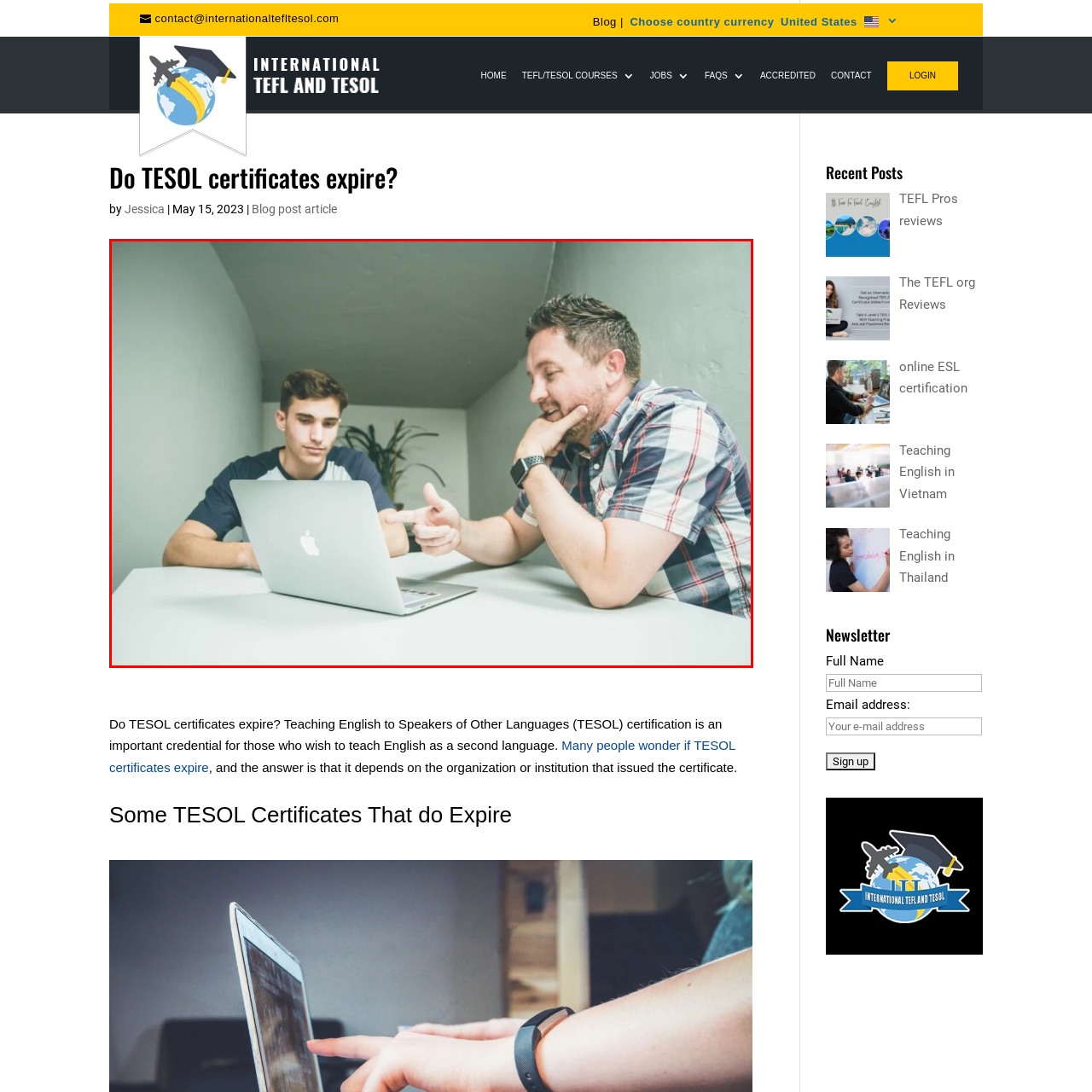Generate an in-depth caption for the image segment highlighted with a red box.

In this image, two individuals are engaged in a discussion at a table with a laptop open in front of them. The young man on the left, wearing a navy blue and white shirt, appears focused and attentive as he looks towards the older man. The older man, dressed in a checkered shirt, is gesturing with one hand, emphasizing a point in their conversation while thoughtfully resting his chin with the other hand. Behind them, a subtle green plant adds a touch of freshness to the scene, which is set against a softly lit gray background, creating a calm and productive atmosphere. This setting likely reflects a mentoring or teaching moment, perhaps related to online education or a study session on topics such as TESOL certifications.